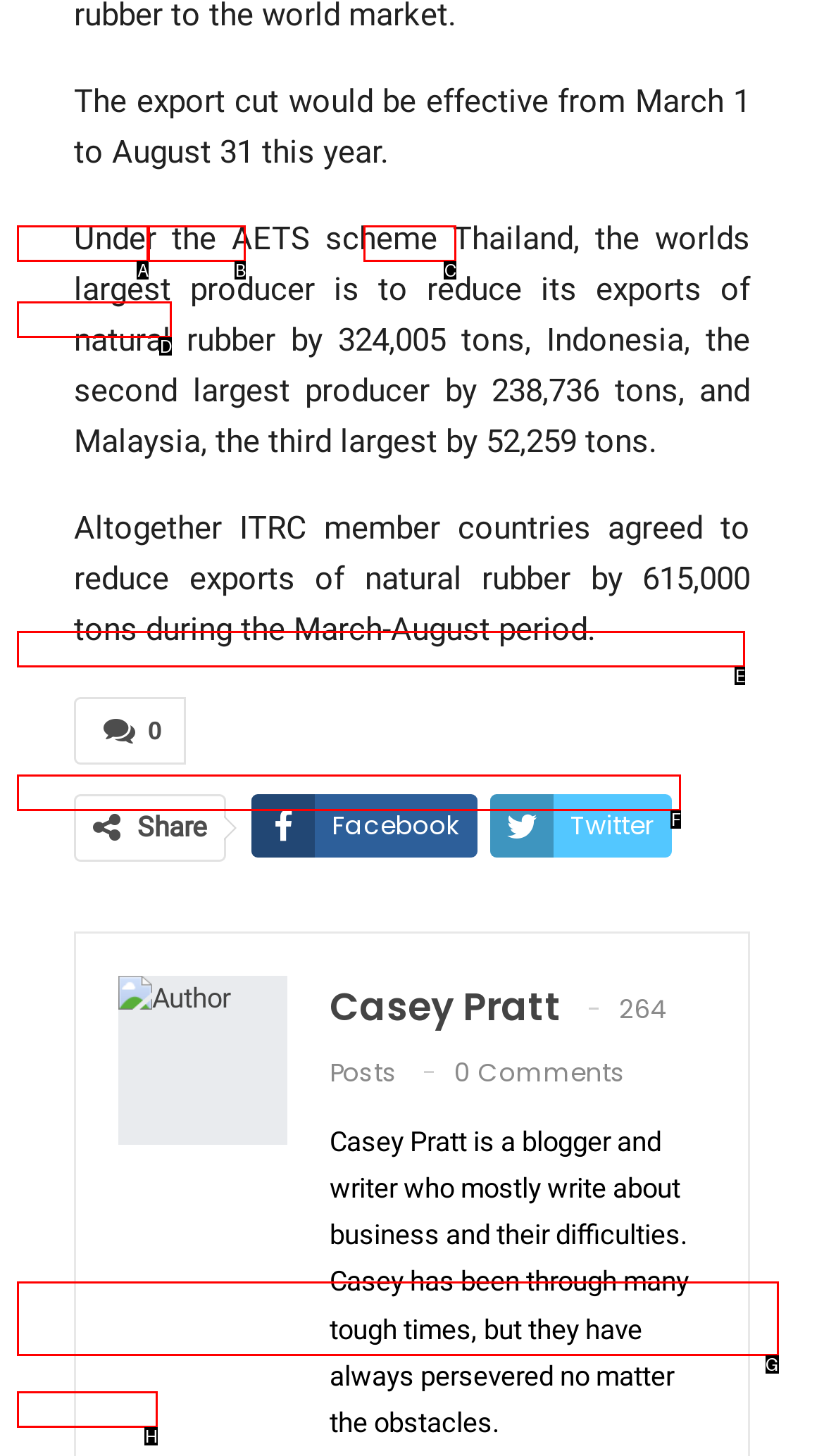Given the description: Casey Pratt, identify the corresponding option. Answer with the letter of the appropriate option directly.

D